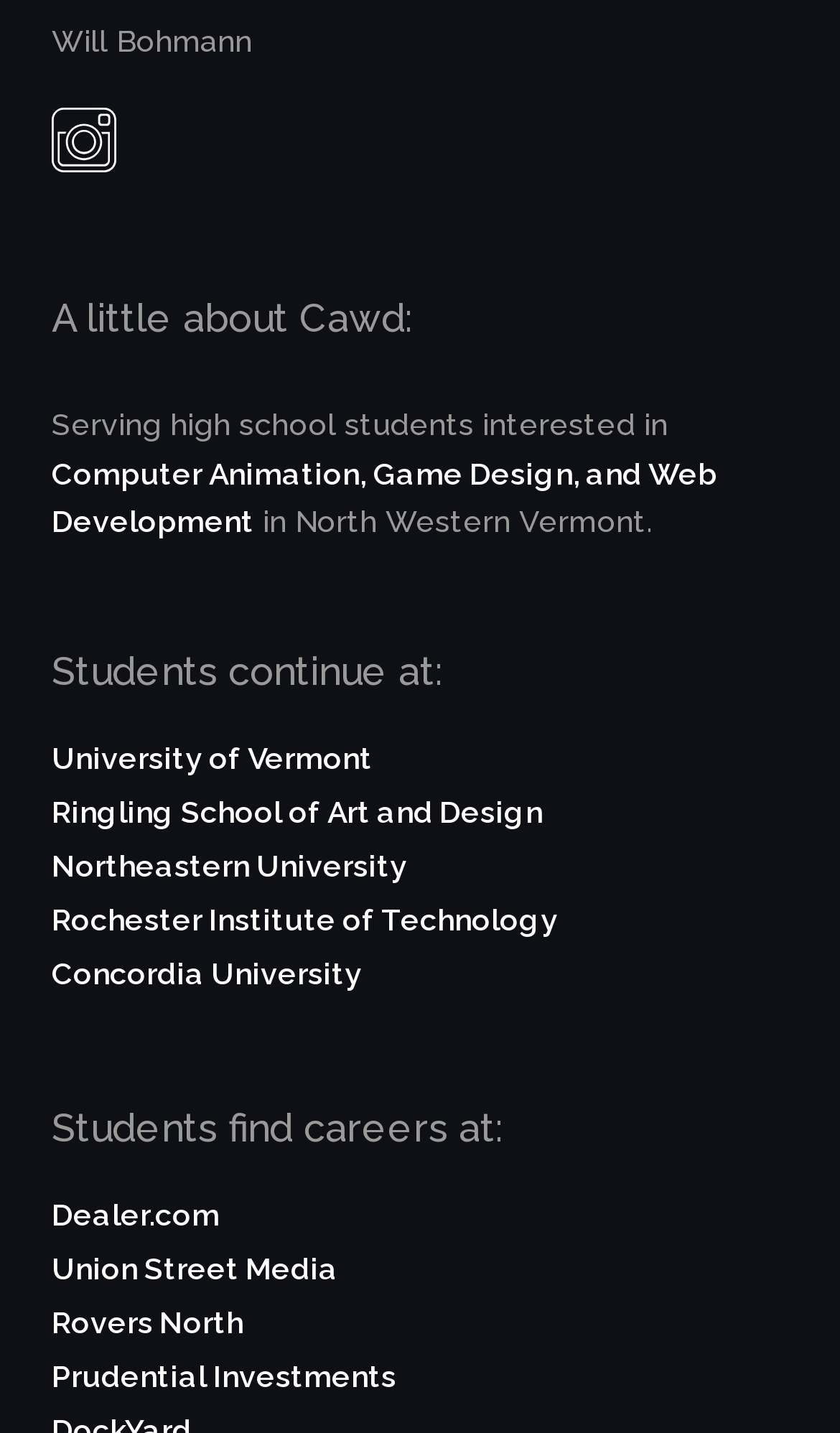Please identify the bounding box coordinates of the clickable region that I should interact with to perform the following instruction: "Learn about Computer Animation, Game Design, and Web Development". The coordinates should be expressed as four float numbers between 0 and 1, i.e., [left, top, right, bottom].

[0.062, 0.318, 0.854, 0.376]